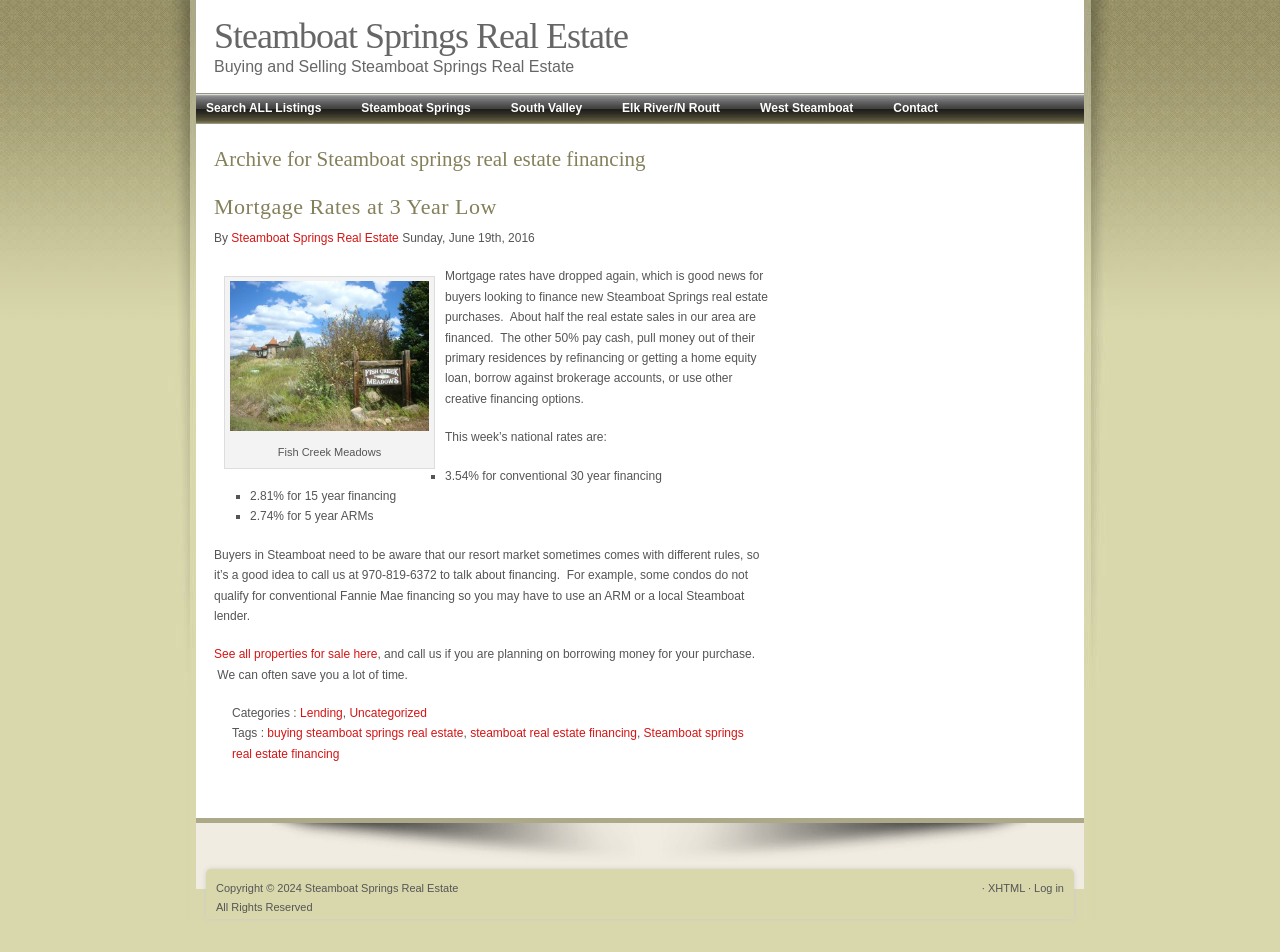Refer to the element description Contact and identify the corresponding bounding box in the screenshot. Format the coordinates as (top-left x, top-left y, bottom-right x, bottom-right y) with values in the range of 0 to 1.

[0.69, 0.098, 0.741, 0.13]